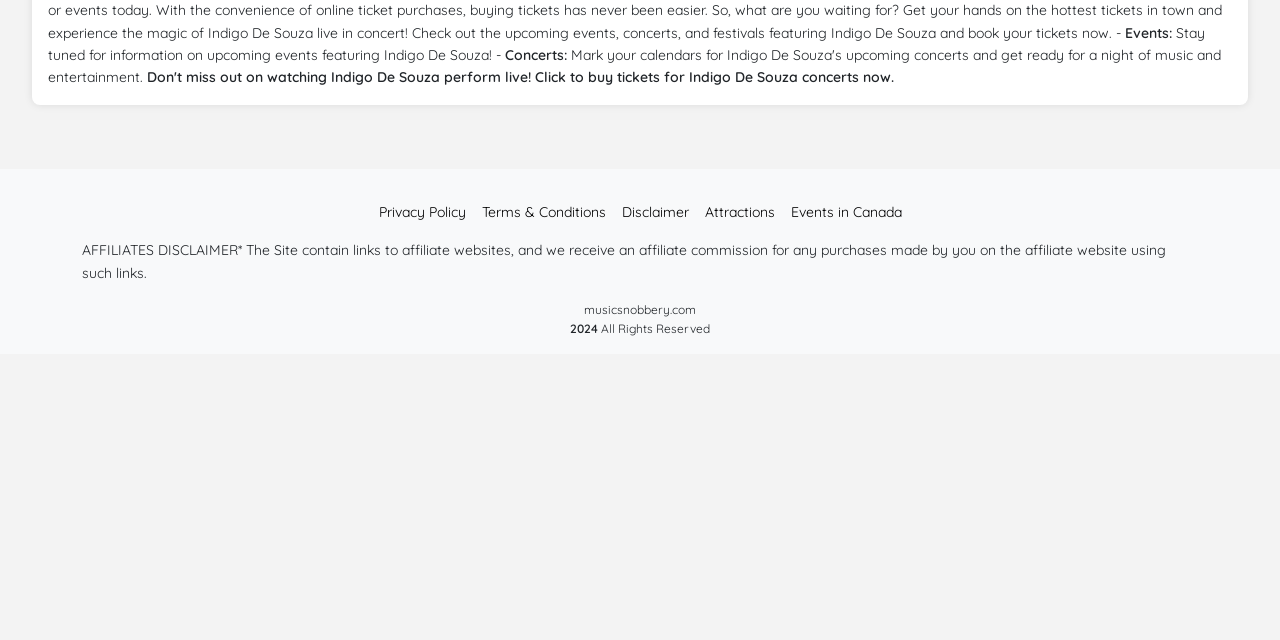Can you find the bounding box coordinates for the UI element given this description: "Attractions"? Provide the coordinates as four float numbers between 0 and 1: [left, top, right, bottom].

[0.55, 0.317, 0.605, 0.345]